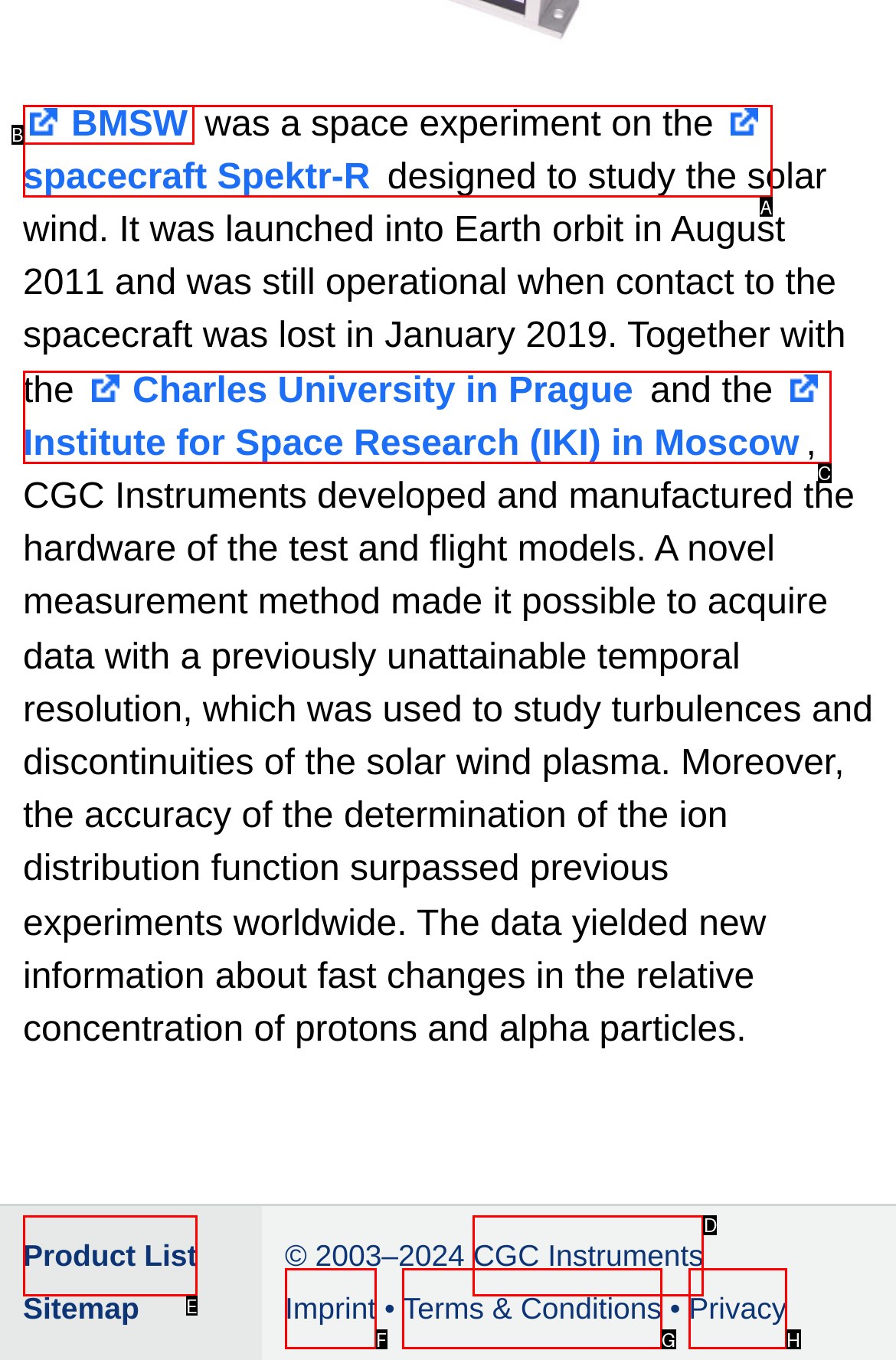Which HTML element should be clicked to fulfill the following task: Learn about Fuchs?
Reply with the letter of the appropriate option from the choices given.

None